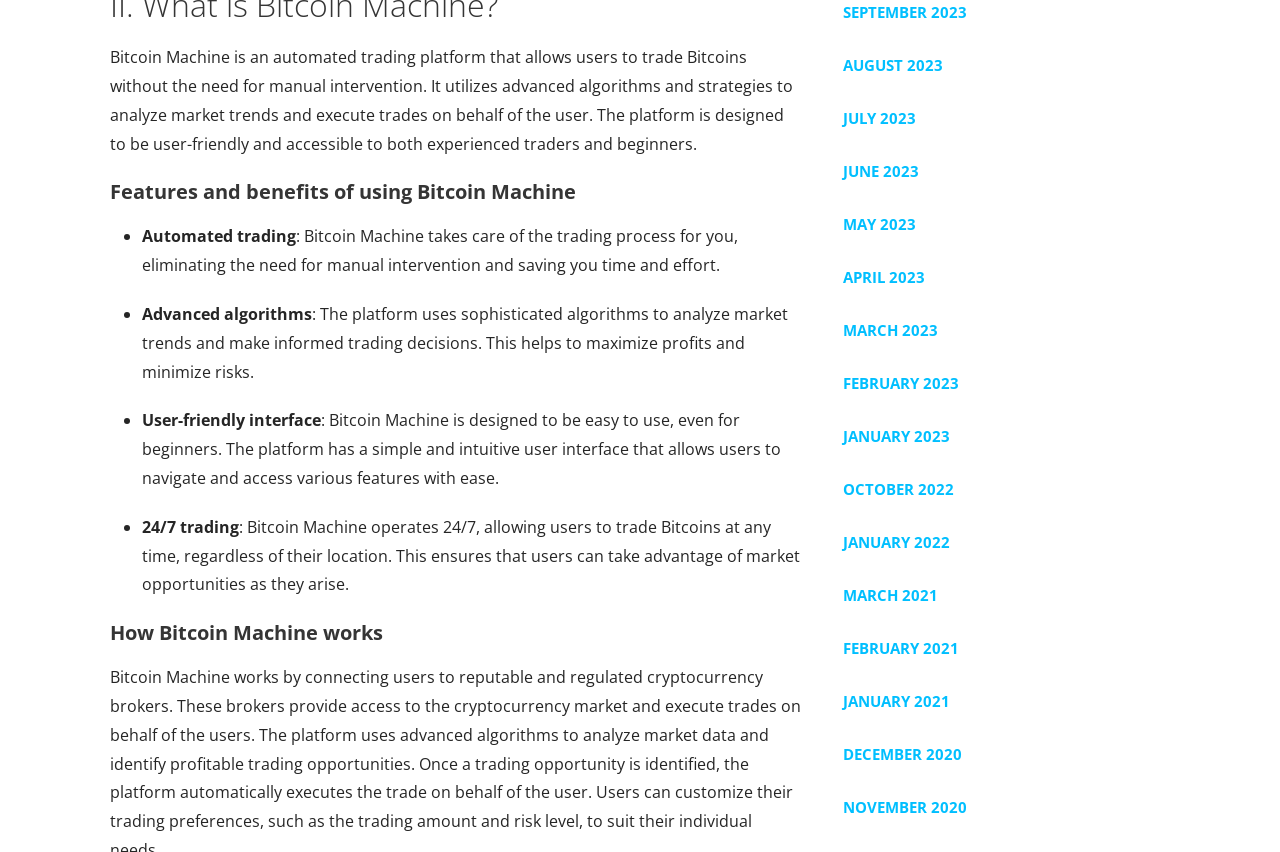Provide a brief response using a word or short phrase to this question:
How many features of Bitcoin Machine are listed on the webpage?

4